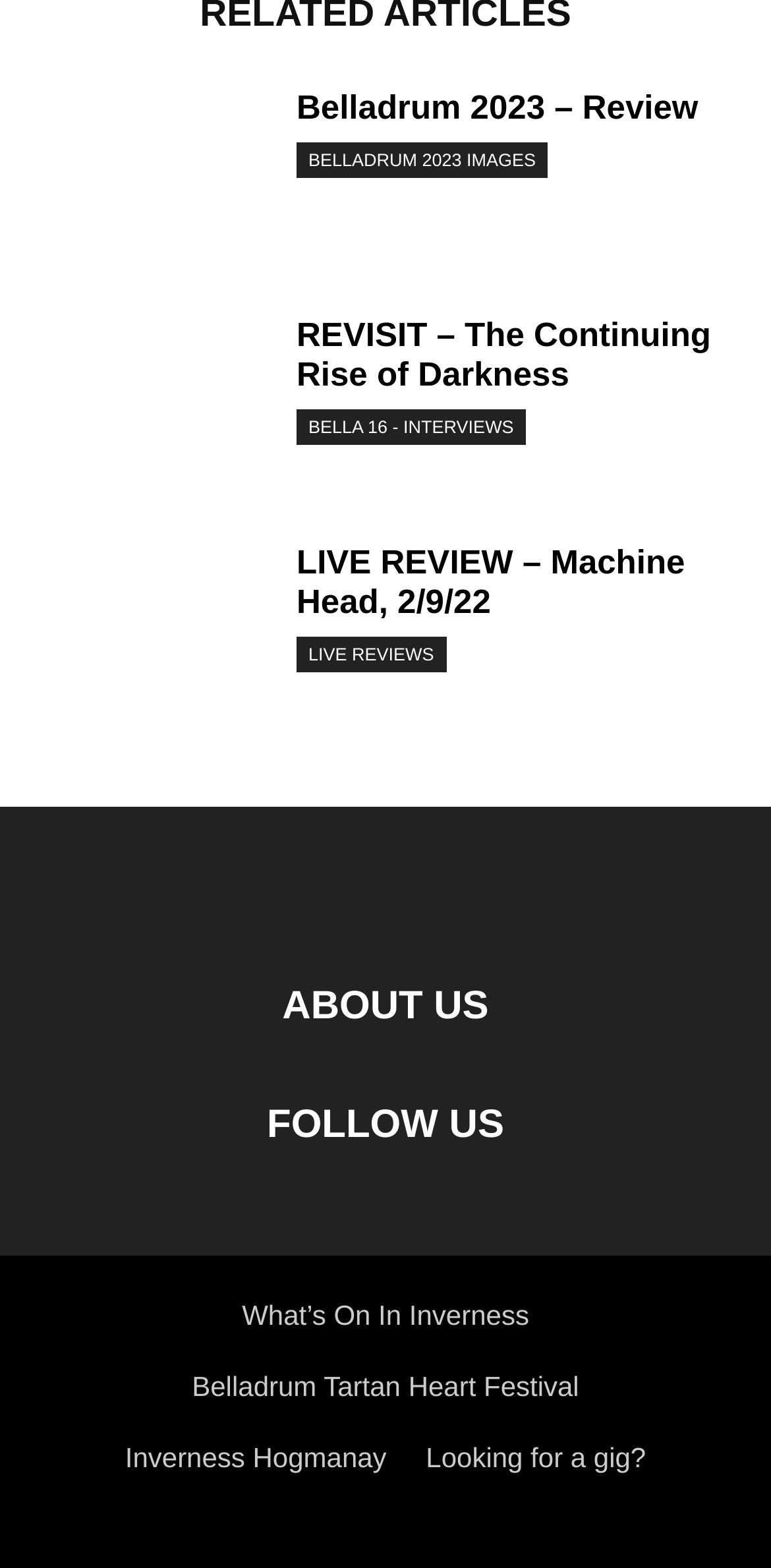What is the first article title?
Please provide a single word or phrase as your answer based on the screenshot.

Belladrum 2023 – Review